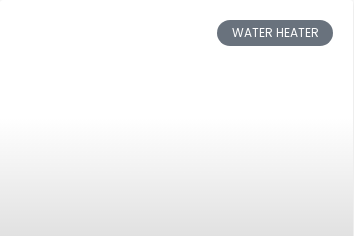Carefully examine the image and provide an in-depth answer to the question: What is the likely purpose of the button?

The caption implies that the button is prominent and conveys a sense of importance, suggesting that it serves as a link or call-to-action for users seeking information related to water heaters, possibly leading to articles or tips about water heater maintenance or signs indicating a need for a new unit.